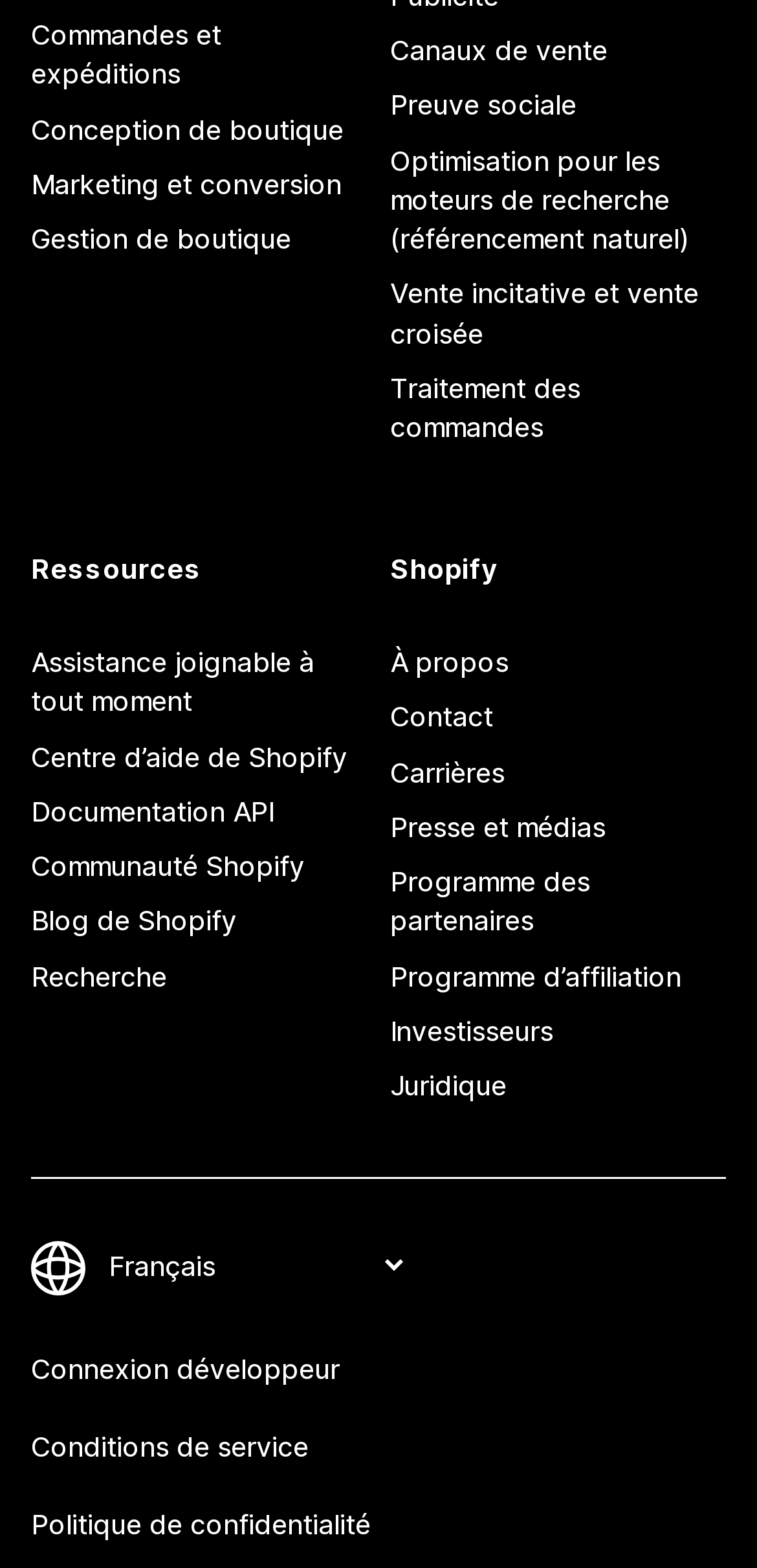How many headings are there on the webpage?
Please answer the question with a single word or phrase, referencing the image.

2